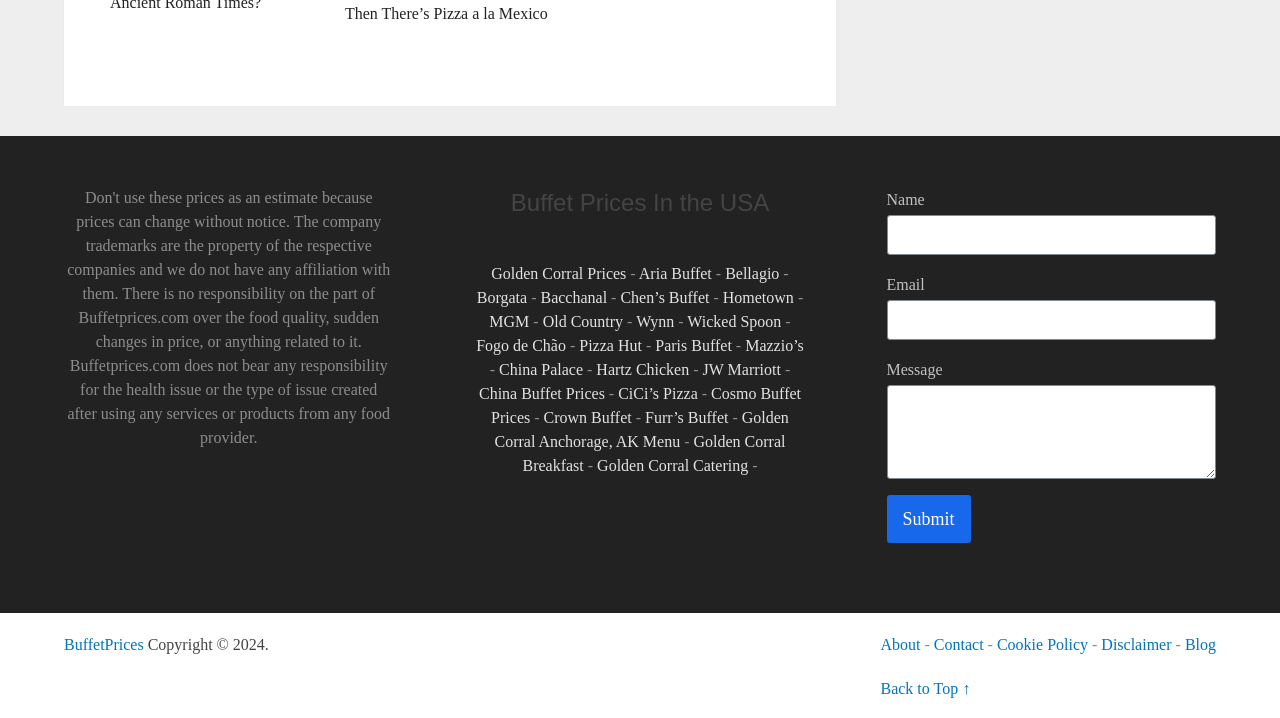Given the description of a UI element: "ary@swansea-edunet.gov.uk", identify the bounding box coordinates of the matching element in the webpage screenshot.

None